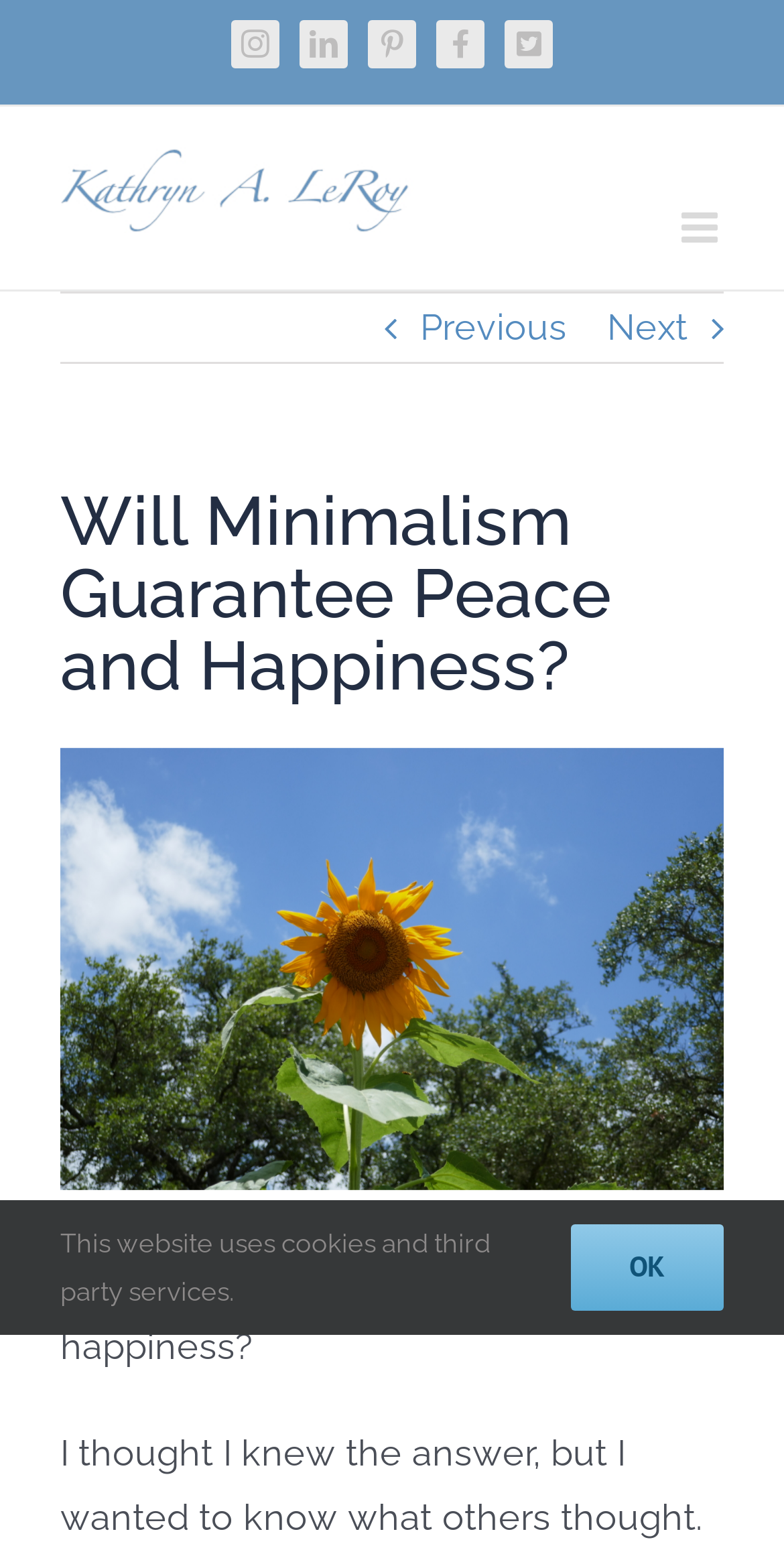Please identify the coordinates of the bounding box for the clickable region that will accomplish this instruction: "Go to the top of the page".

[0.695, 0.763, 0.808, 0.82]